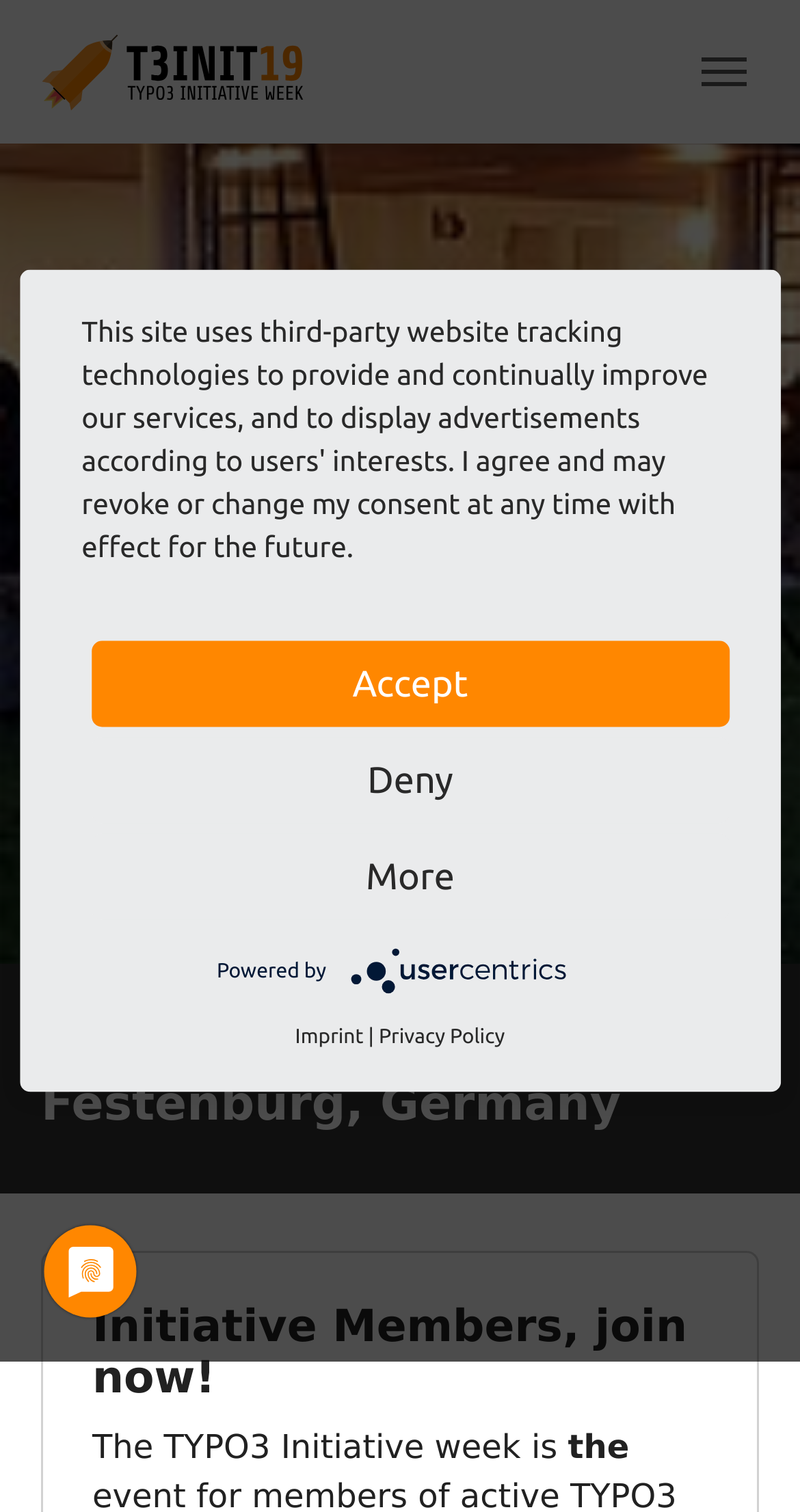Explain the contents of the webpage comprehensively.

The webpage is about the TYPO3 Initiative Week, a one-week coding event for members of TYPO3 Initiatives. At the top left corner, there is a logo of t3init19. Next to it, on the top right corner, there is a toggle navigation button. 

Below the logo, there is a carousel region that takes up most of the page. The first slide of the carousel has a heading "T3INIT19" and a subheading "The TYPO3 Initiative Week". Below the headings, there is a text "20.10.2019 - 27.10.2019 :: Festenburg, Harz, Germany" indicating the date and location of the event. There is also a "Register now" link on this slide.

Below the carousel, there is a heading "20th - 27th October 2019, Festenburg, Germany" that seems to repeat the date and location of the event. Next to it, there is a heading "Initiative Members, join now!" and a paragraph of text that starts with "The TYPO3 Initiative week is".

At the bottom right corner, there is a "Scroll to top" link and an image. 

There is also a dialog box that appears to be a cookie consent notification. It has a text explaining the use of third-party tracking technologies and display of advertisements. There are three buttons: "Accept", "Deny", and "More". 

At the very bottom of the page, there are links to "Powered by", "Usercentrics Consent Management Platform Logo", "Imprint", "Privacy Policy", and a separator line.